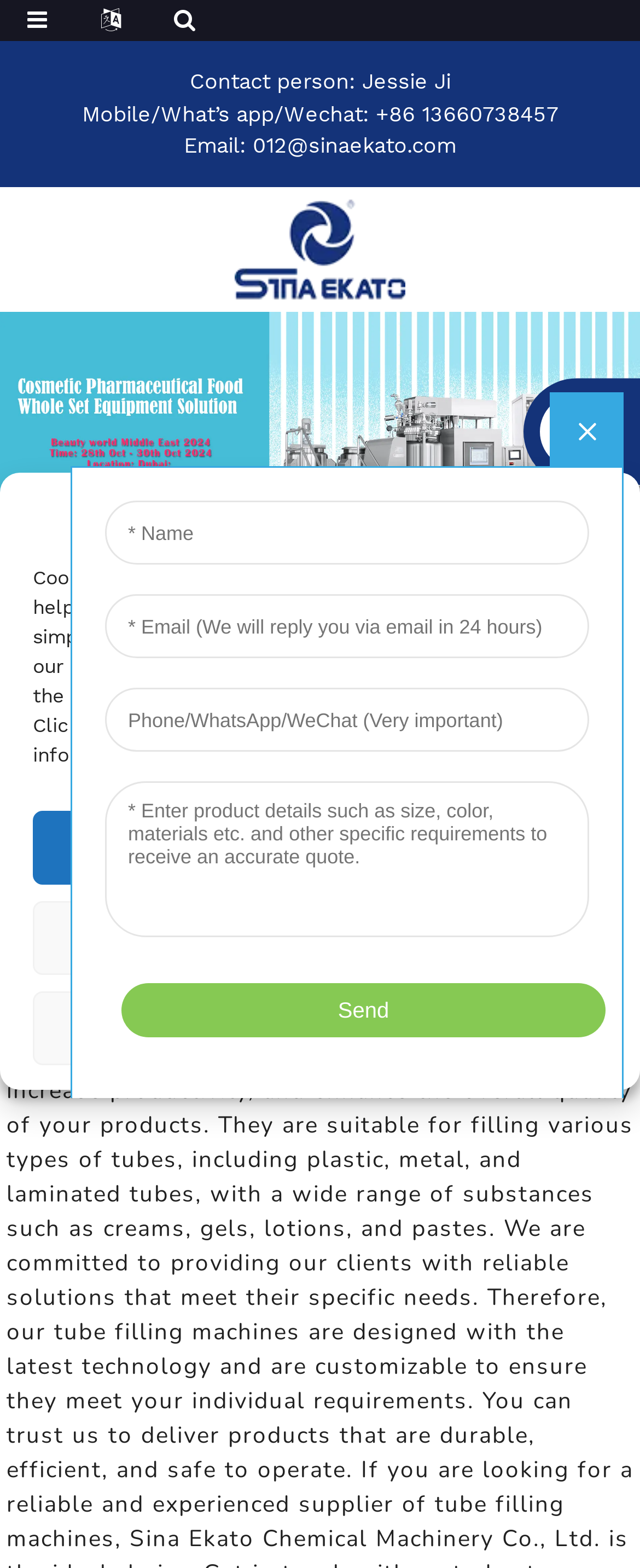Please determine the bounding box coordinates of the element's region to click for the following instruction: "Learn about tube filling machines".

[0.384, 0.401, 0.689, 0.416]